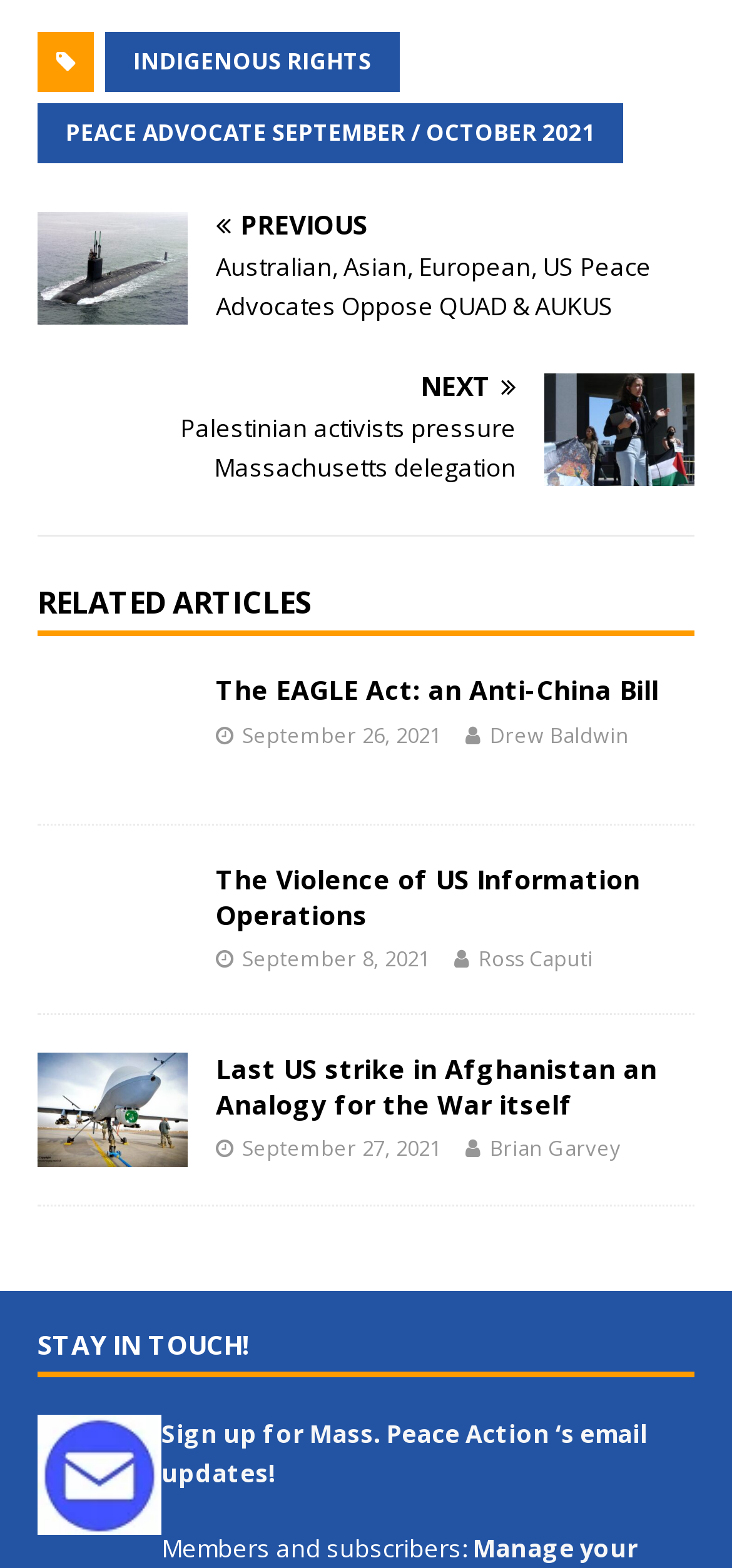Respond with a single word or short phrase to the following question: 
Who is the author of the second article?

Ross Caputi